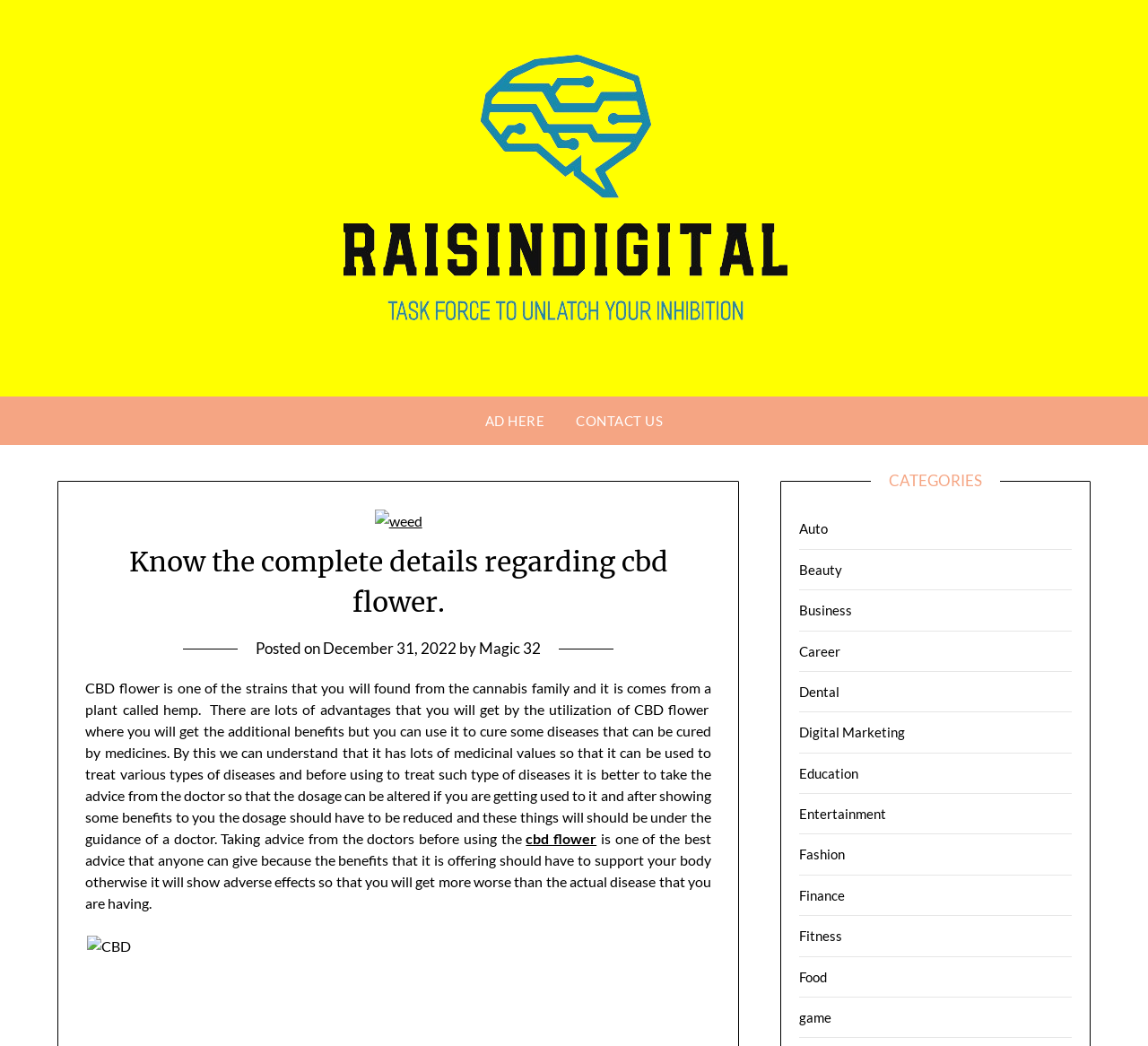Pinpoint the bounding box coordinates of the clickable element needed to complete the instruction: "Learn more about 'cbd flower'". The coordinates should be provided as four float numbers between 0 and 1: [left, top, right, bottom].

[0.458, 0.794, 0.52, 0.81]